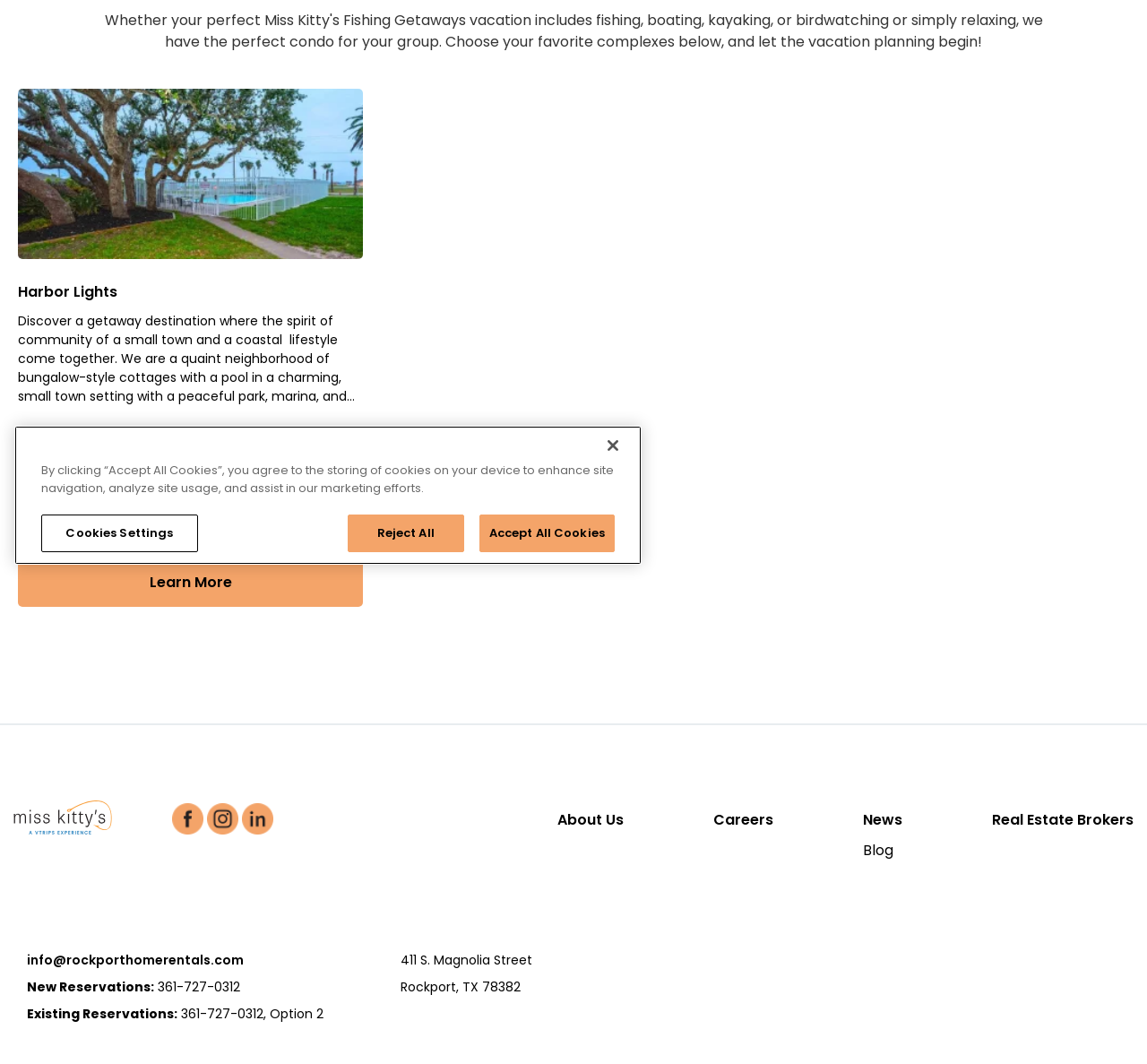Locate the bounding box of the UI element described in the following text: "alt="logo" title="logo"".

[0.012, 0.751, 0.098, 0.784]